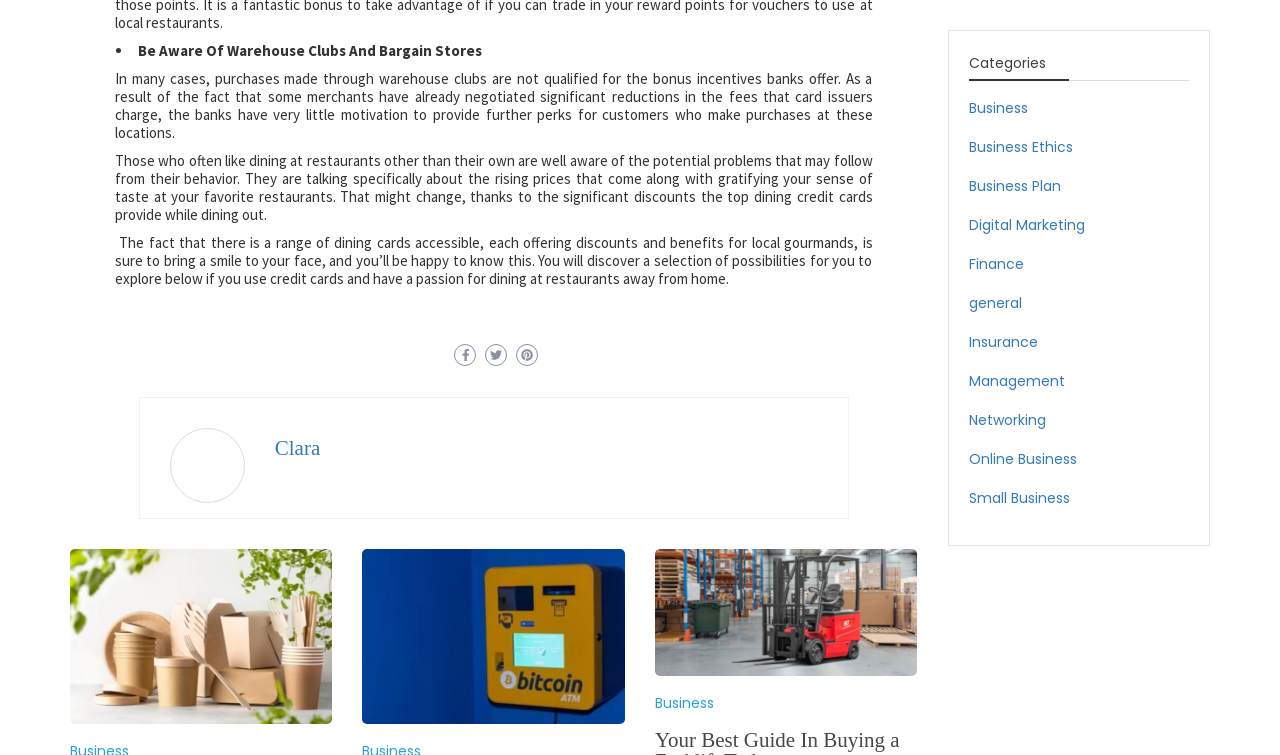Refer to the image and offer a detailed explanation in response to the question: What is the topic of the second paragraph?

The second paragraph discusses the benefits of using top dining credit cards while dining out, mentioning the potential problems of rising prices and the discounts provided by these cards.